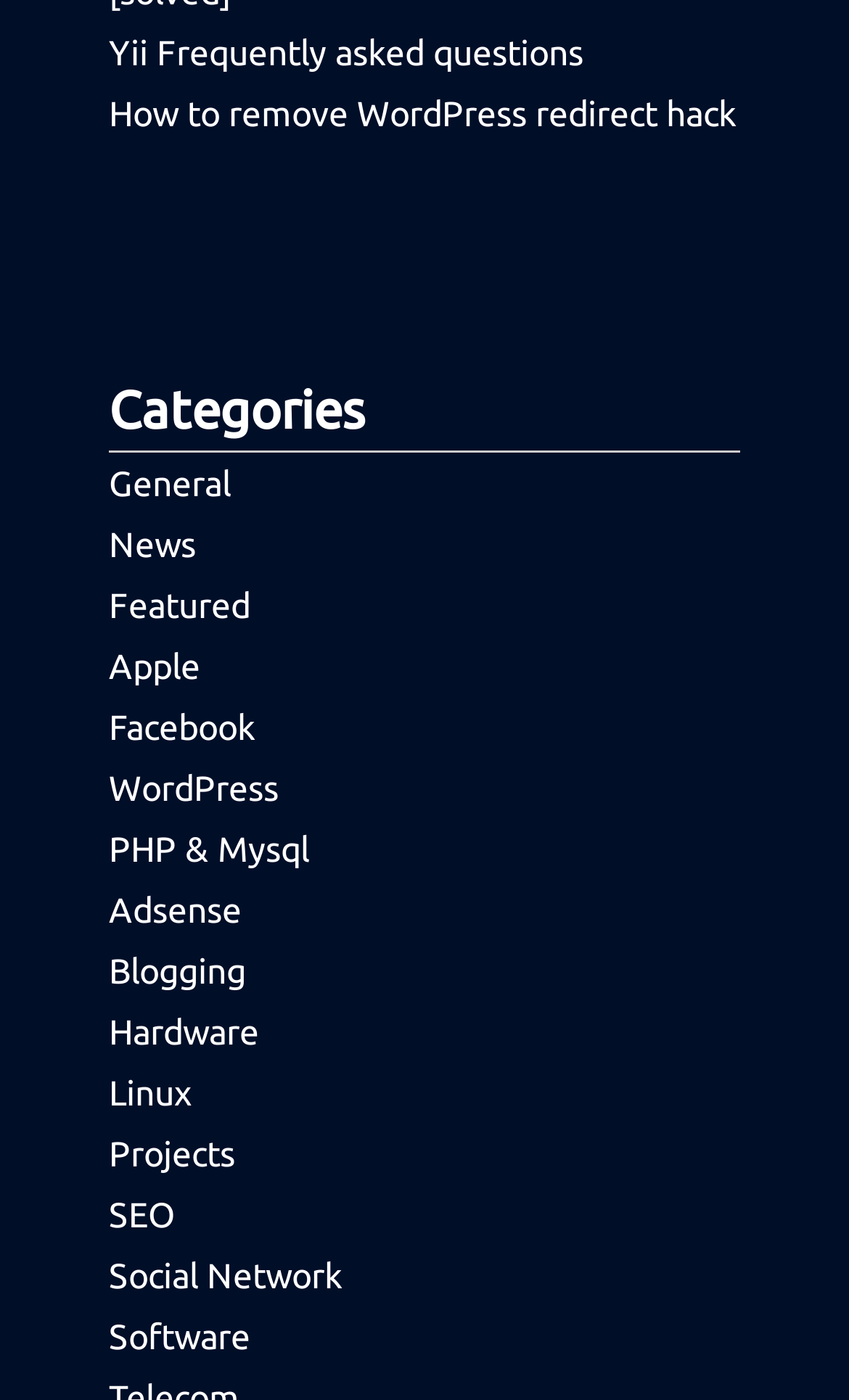Please provide the bounding box coordinates for the element that needs to be clicked to perform the following instruction: "Browse General category". The coordinates should be given as four float numbers between 0 and 1, i.e., [left, top, right, bottom].

[0.128, 0.331, 0.272, 0.359]